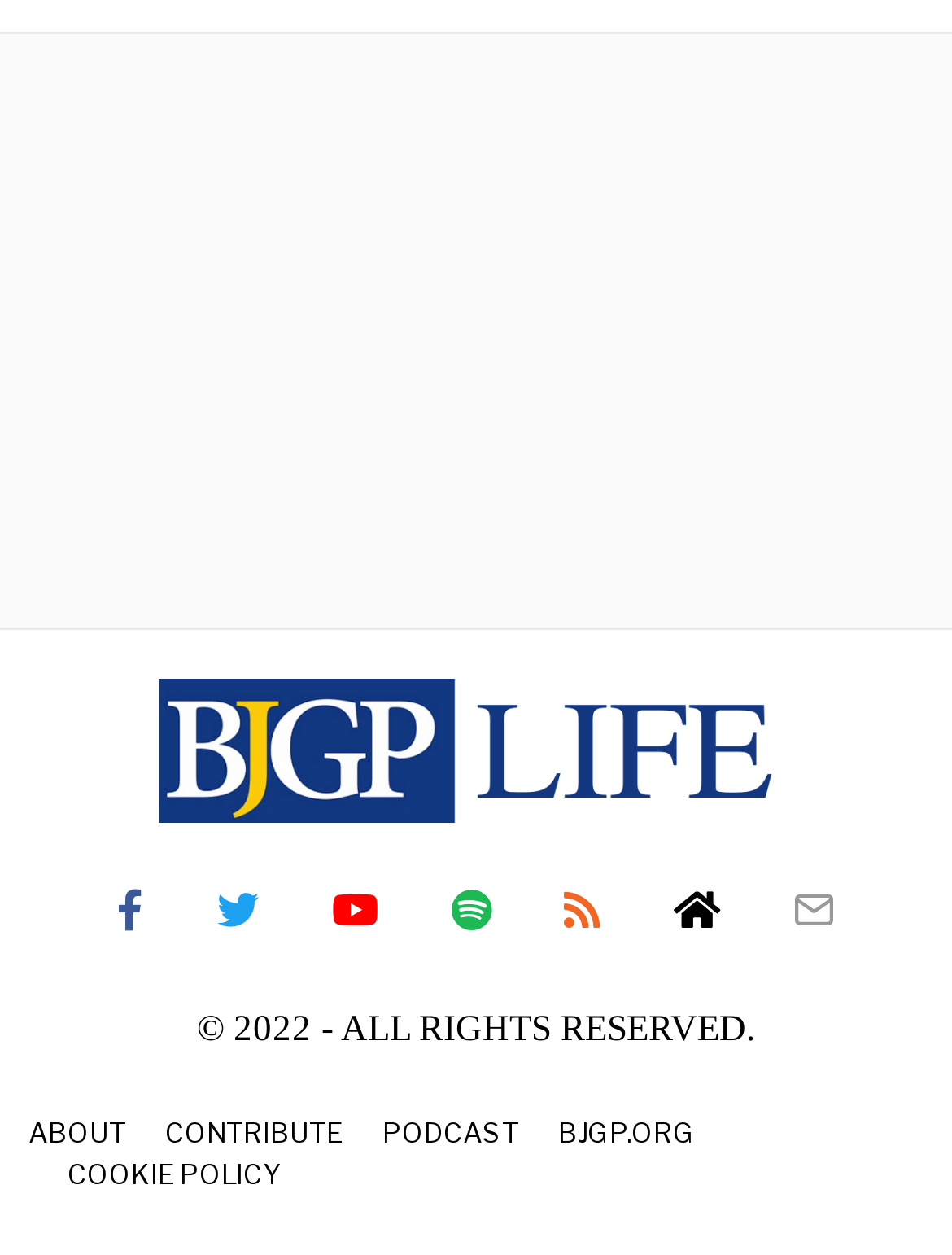Locate the bounding box coordinates of the area where you should click to accomplish the instruction: "click the PODCAST link".

[0.402, 0.888, 0.545, 0.92]